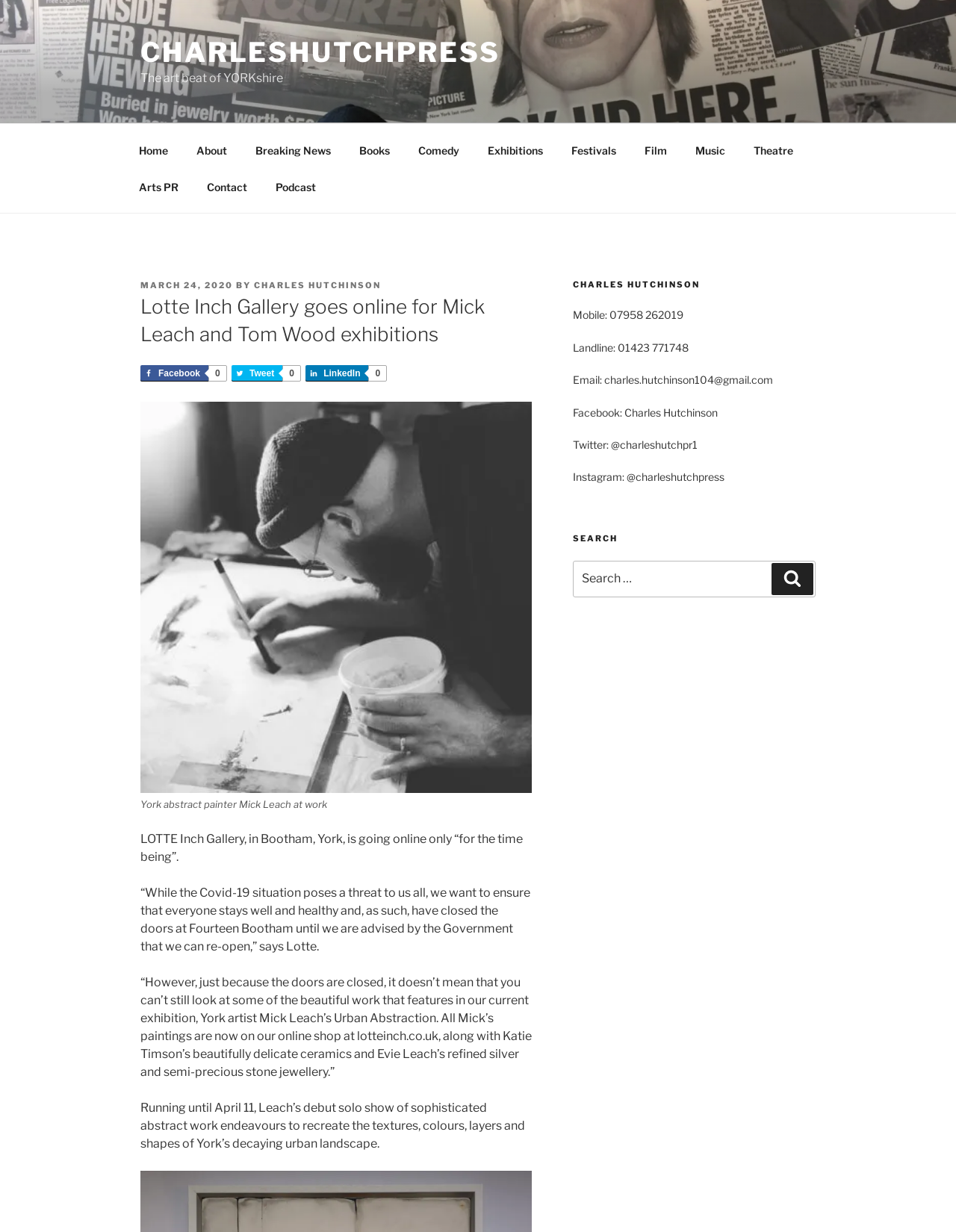What is the medium of Mick Leach's artwork?
Refer to the image and provide a concise answer in one word or phrase.

Painting